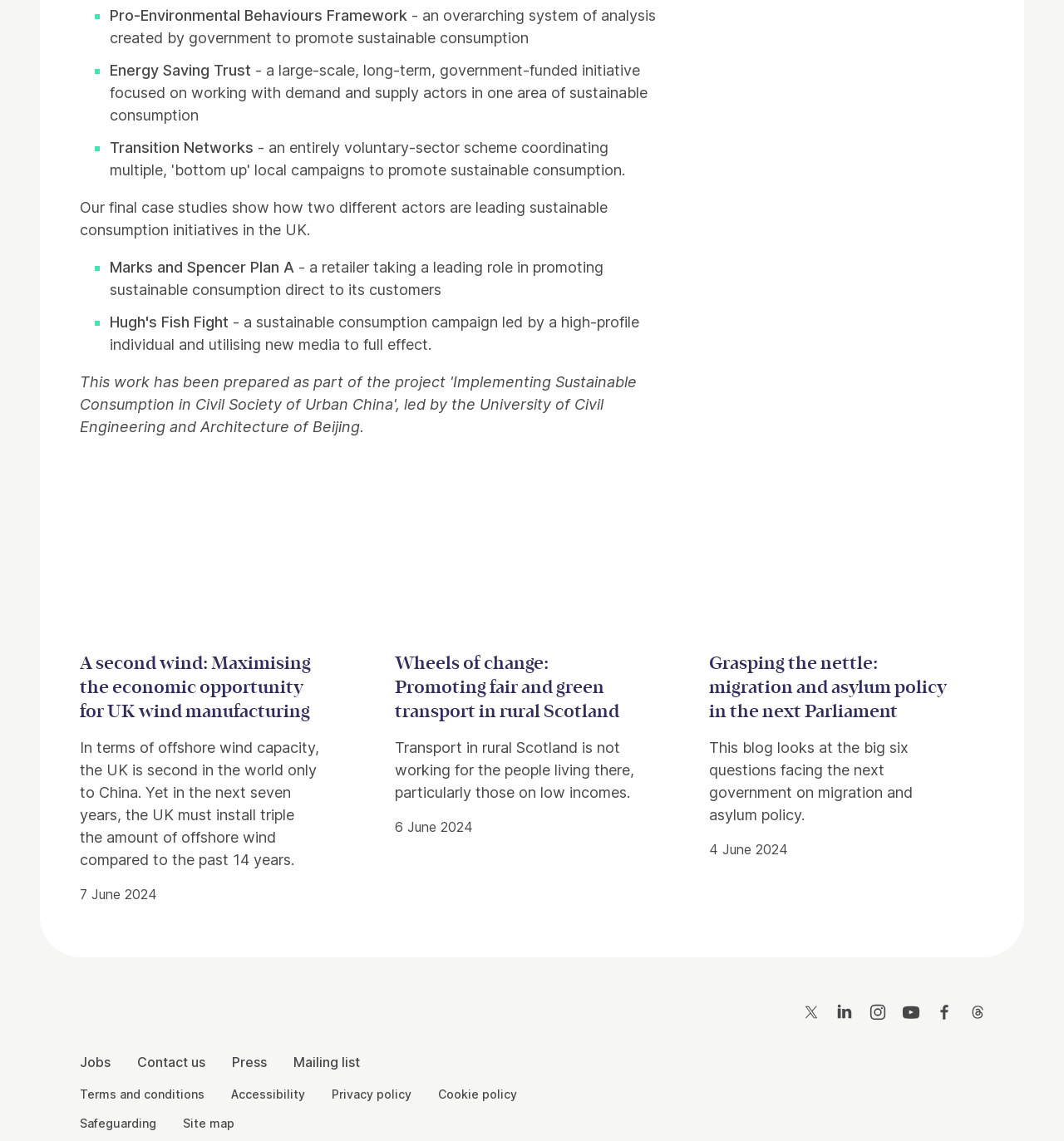Determine the bounding box coordinates of the area to click in order to meet this instruction: "Go to 'Jobs'".

[0.075, 0.922, 0.104, 0.94]